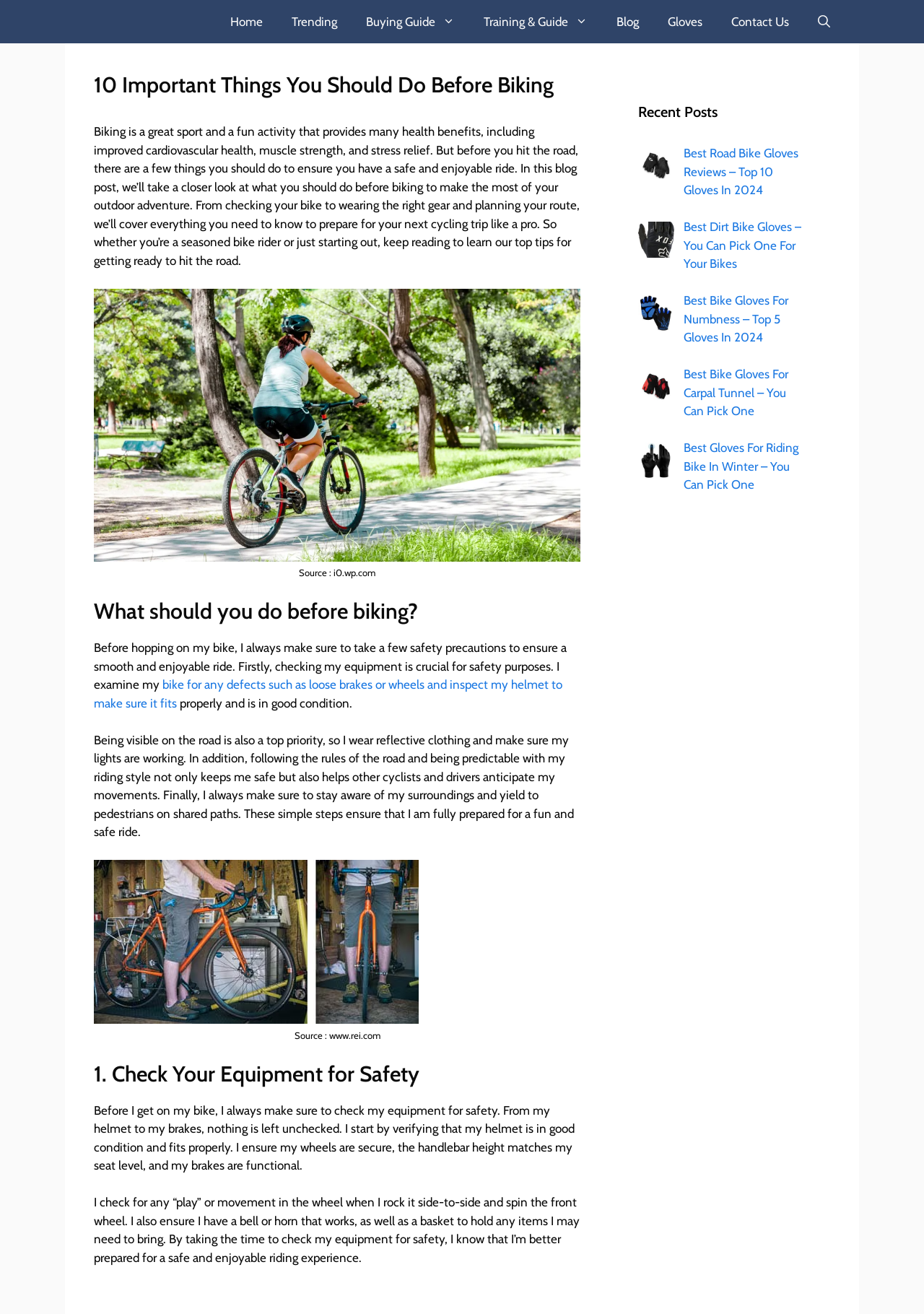What is the main heading of this webpage? Please extract and provide it.

10 Important Things You Should Do Before Biking